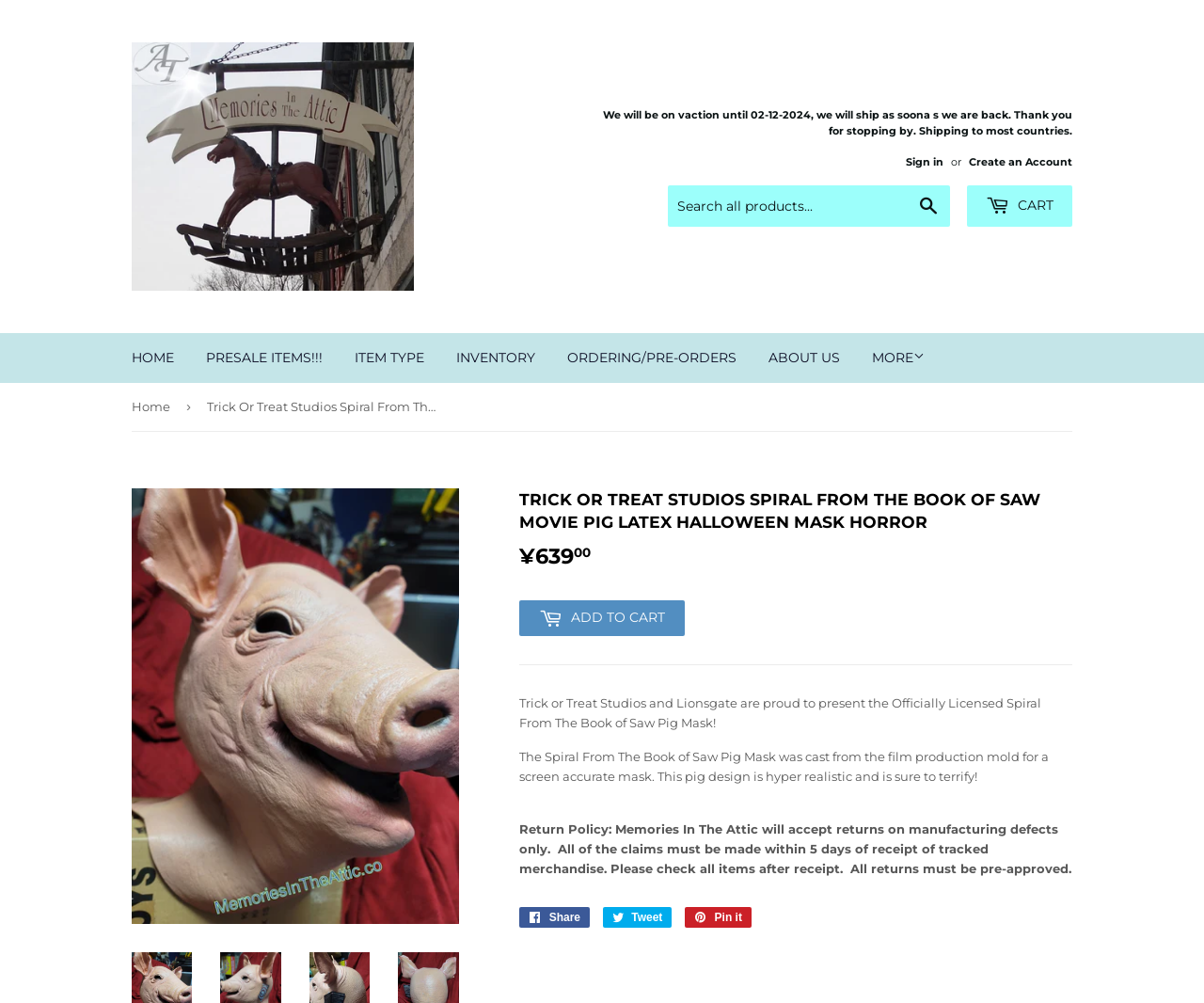Highlight the bounding box coordinates of the element you need to click to perform the following instruction: "Sign in."

[0.752, 0.155, 0.784, 0.168]